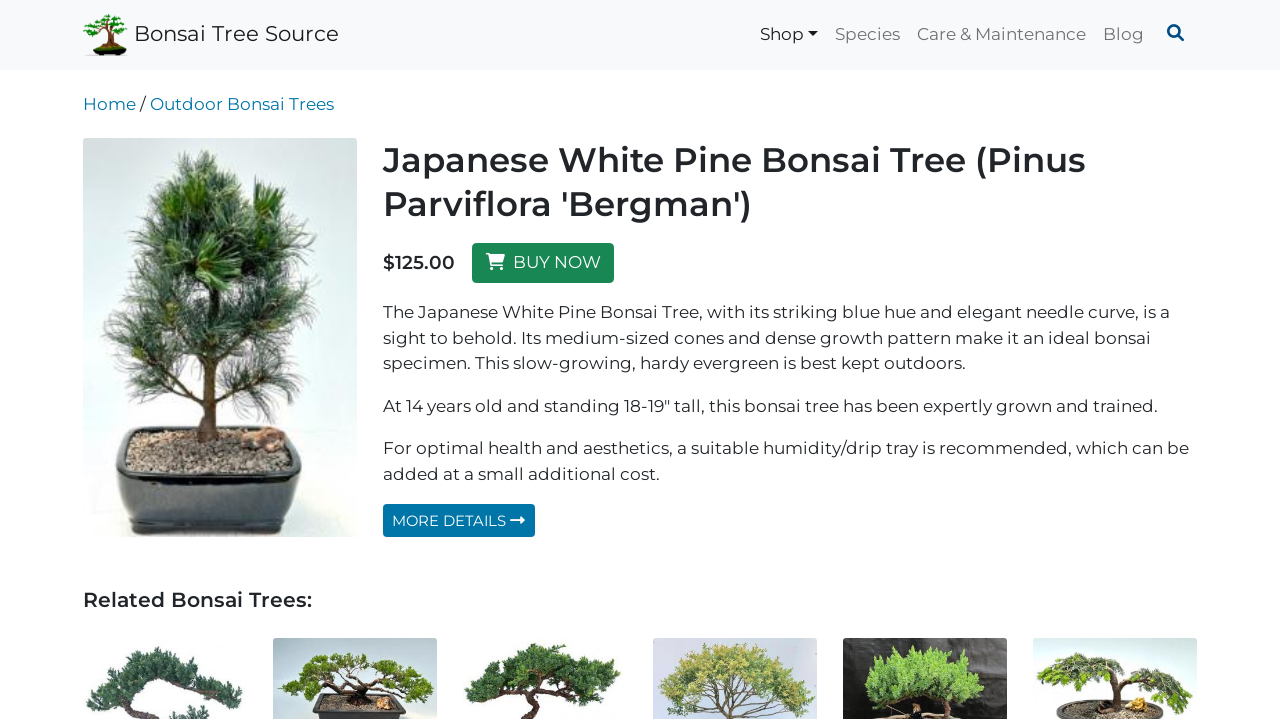Could you provide the bounding box coordinates for the portion of the screen to click to complete this instruction: "Go to the Shop page"?

[0.587, 0.019, 0.646, 0.078]